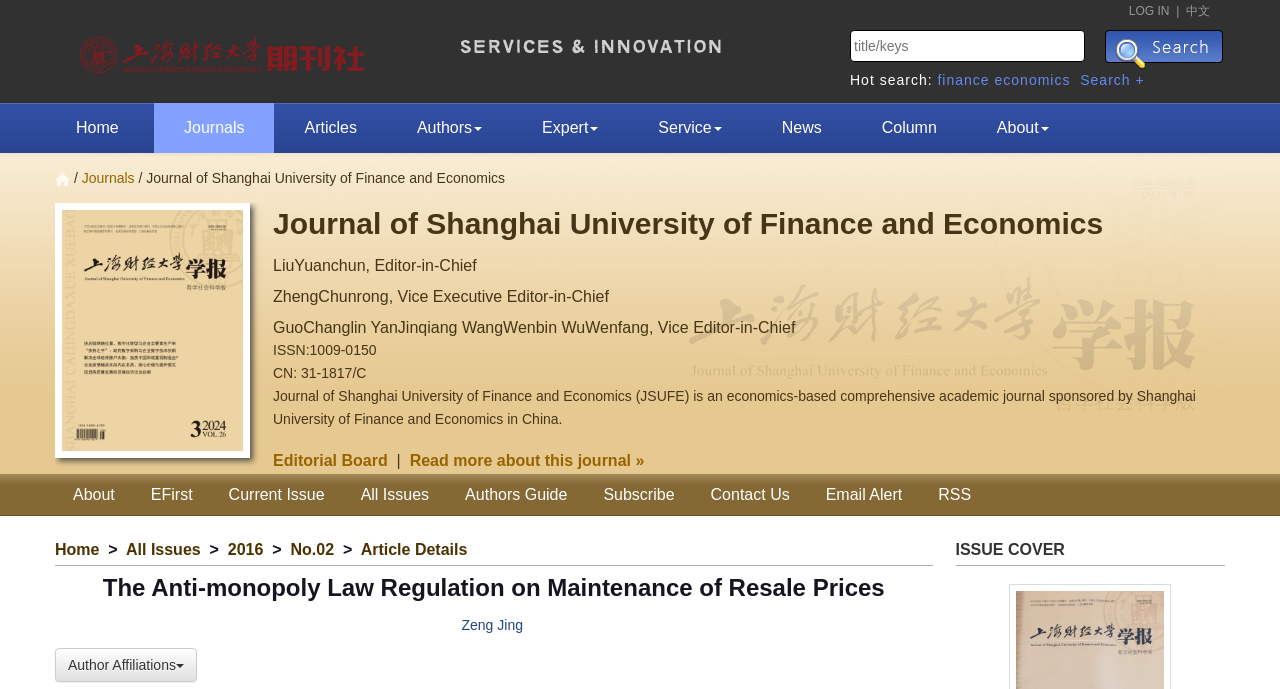With reference to the screenshot, provide a detailed response to the question below:
What is the topic of the article on the webpage?

I found the answer by looking at the title of the article which is located in the middle of the webpage.